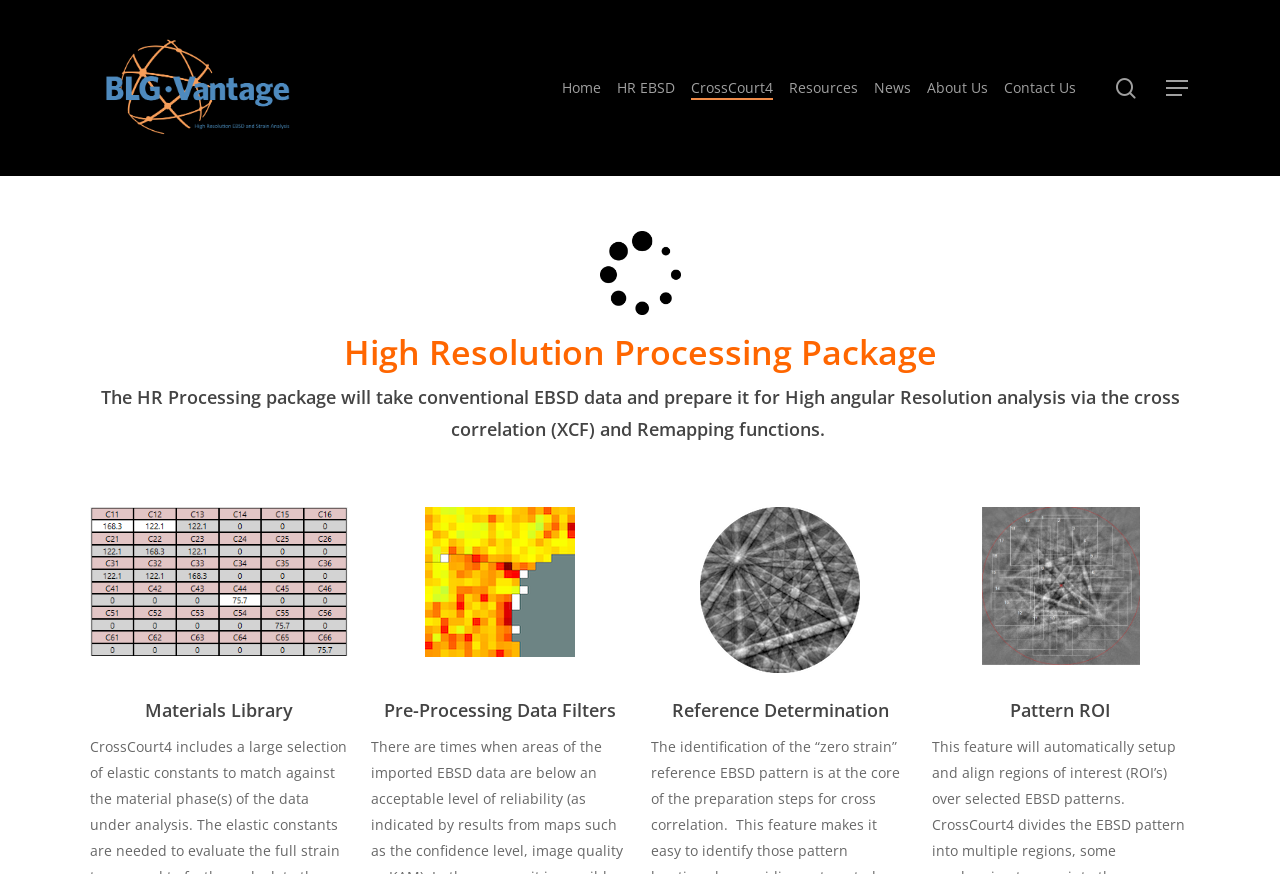Locate the bounding box of the UI element described in the following text: "alt="process"".

[0.07, 0.264, 0.93, 0.361]